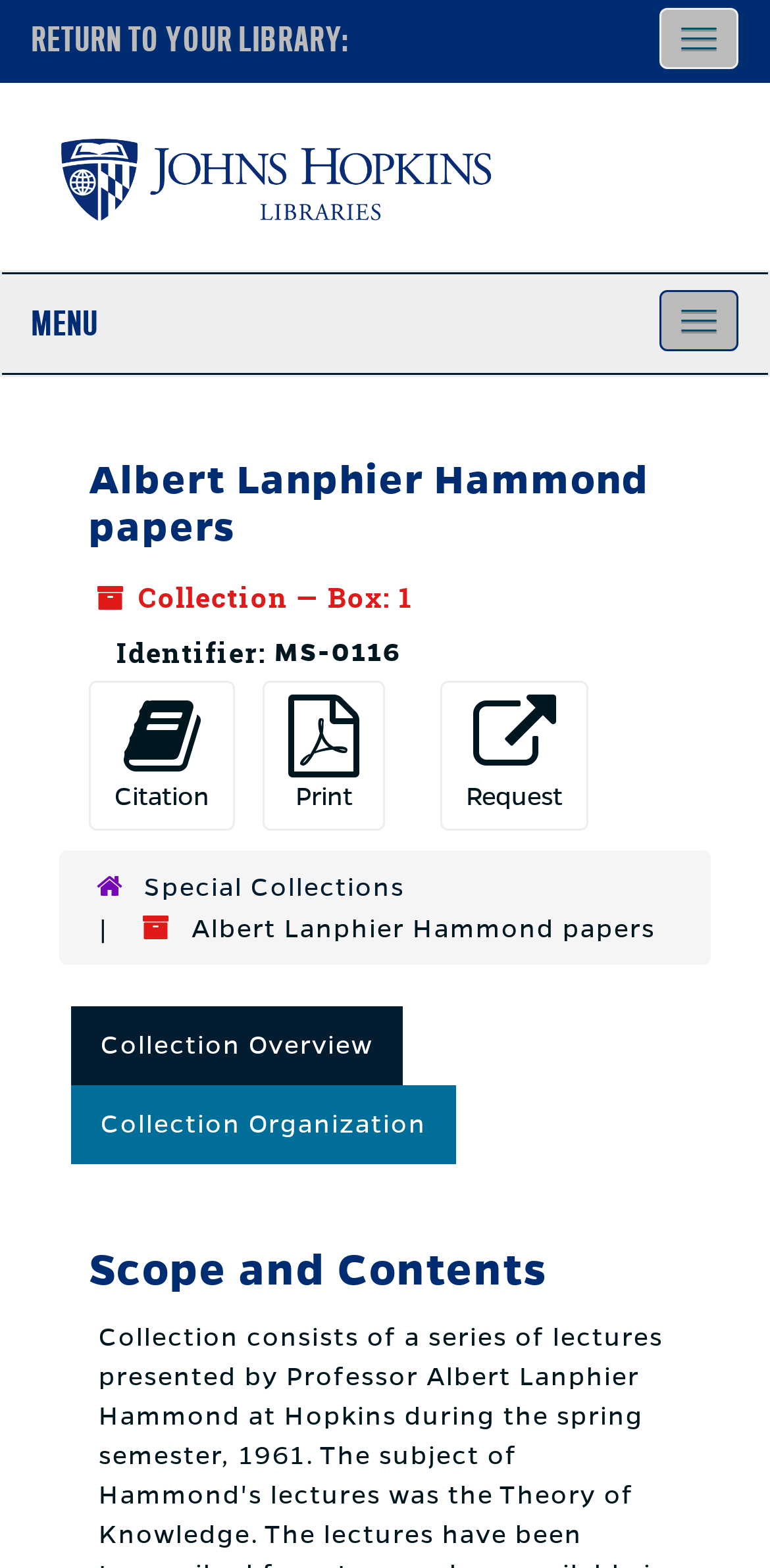What is the headline of the webpage?

Albert Lanphier Hammond papers